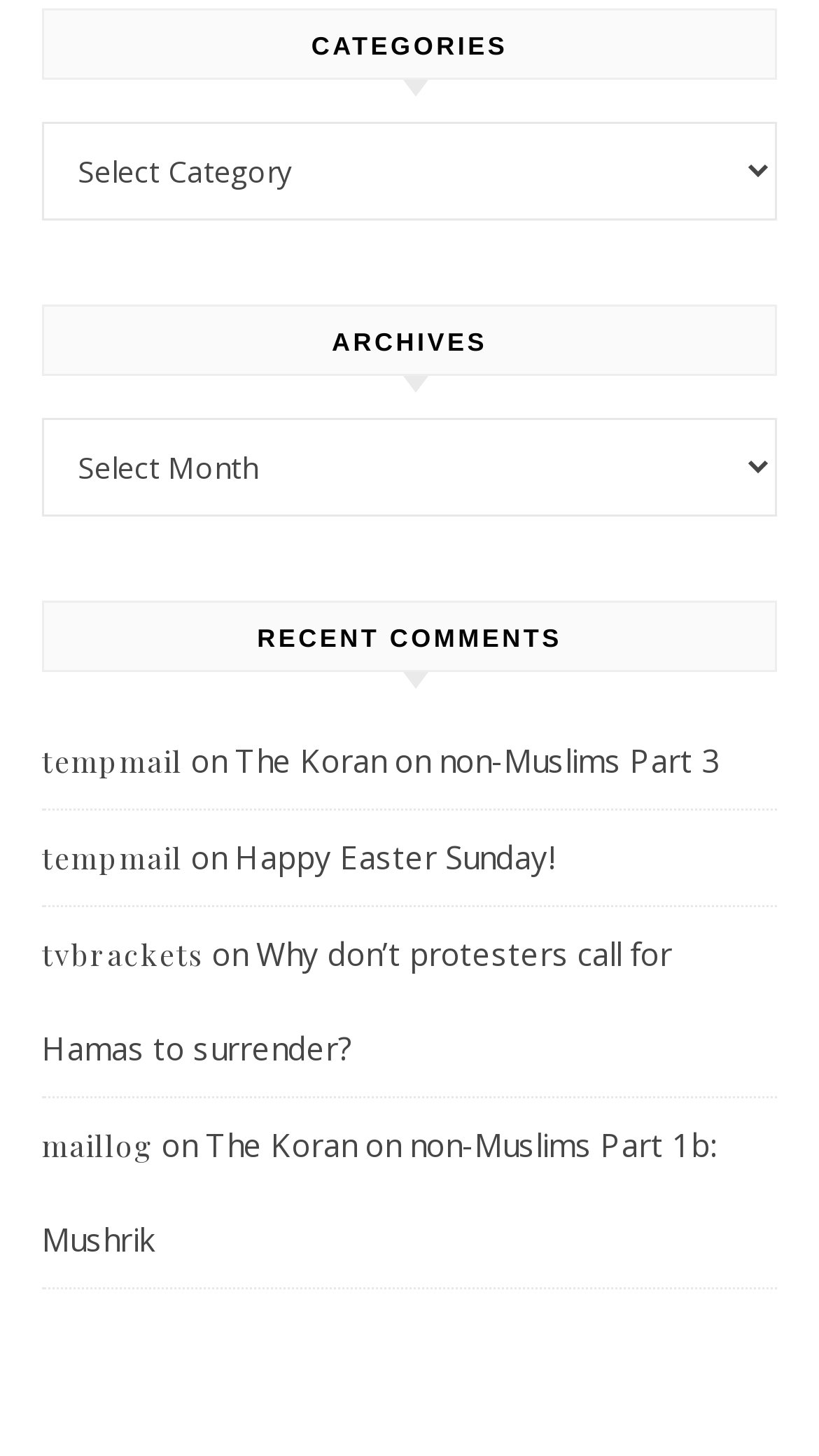Please specify the bounding box coordinates for the clickable region that will help you carry out the instruction: "Choose an archive".

[0.051, 0.286, 0.949, 0.354]